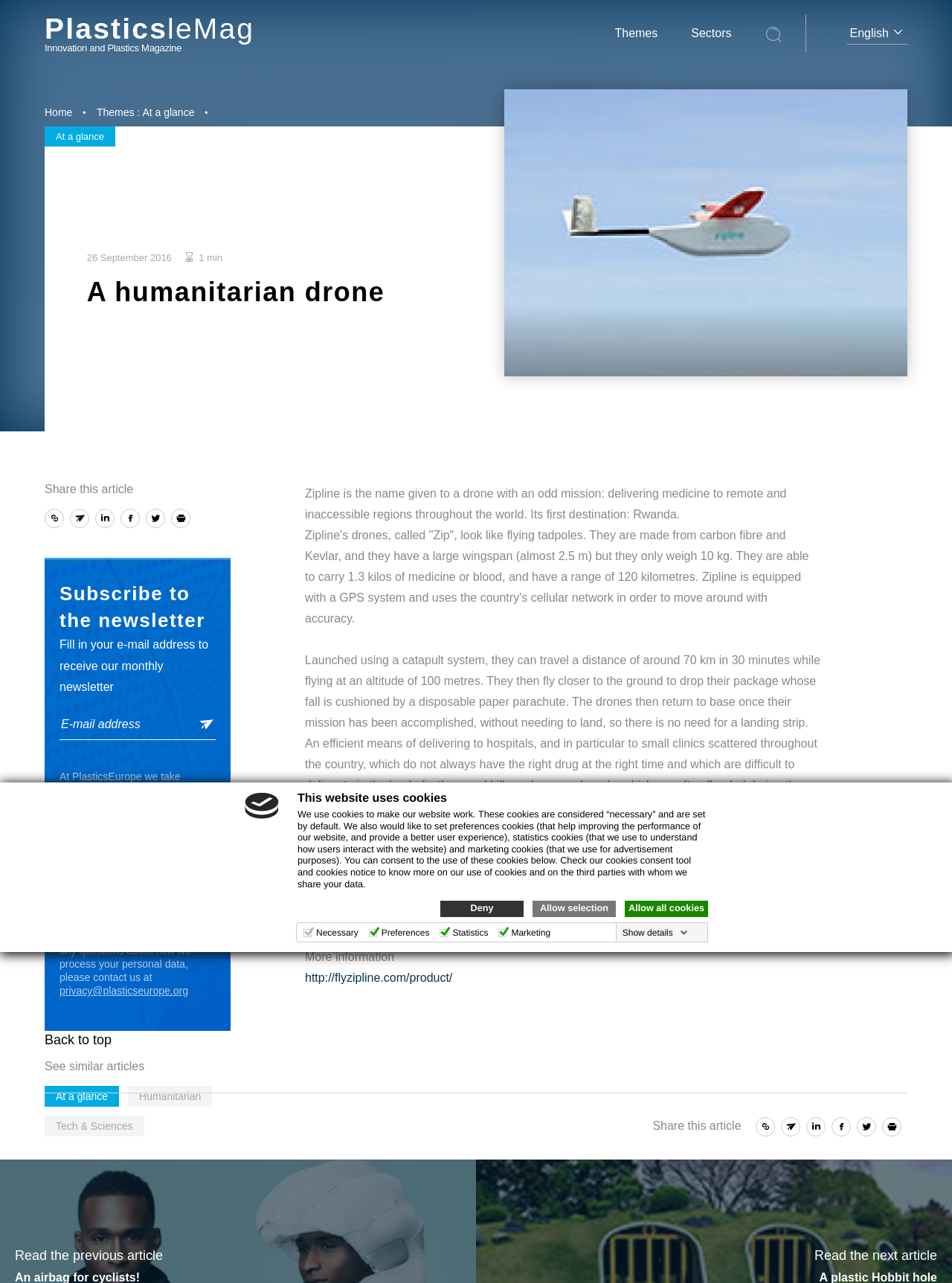What is the name of the drone?
Using the screenshot, give a one-word or short phrase answer.

Zipline